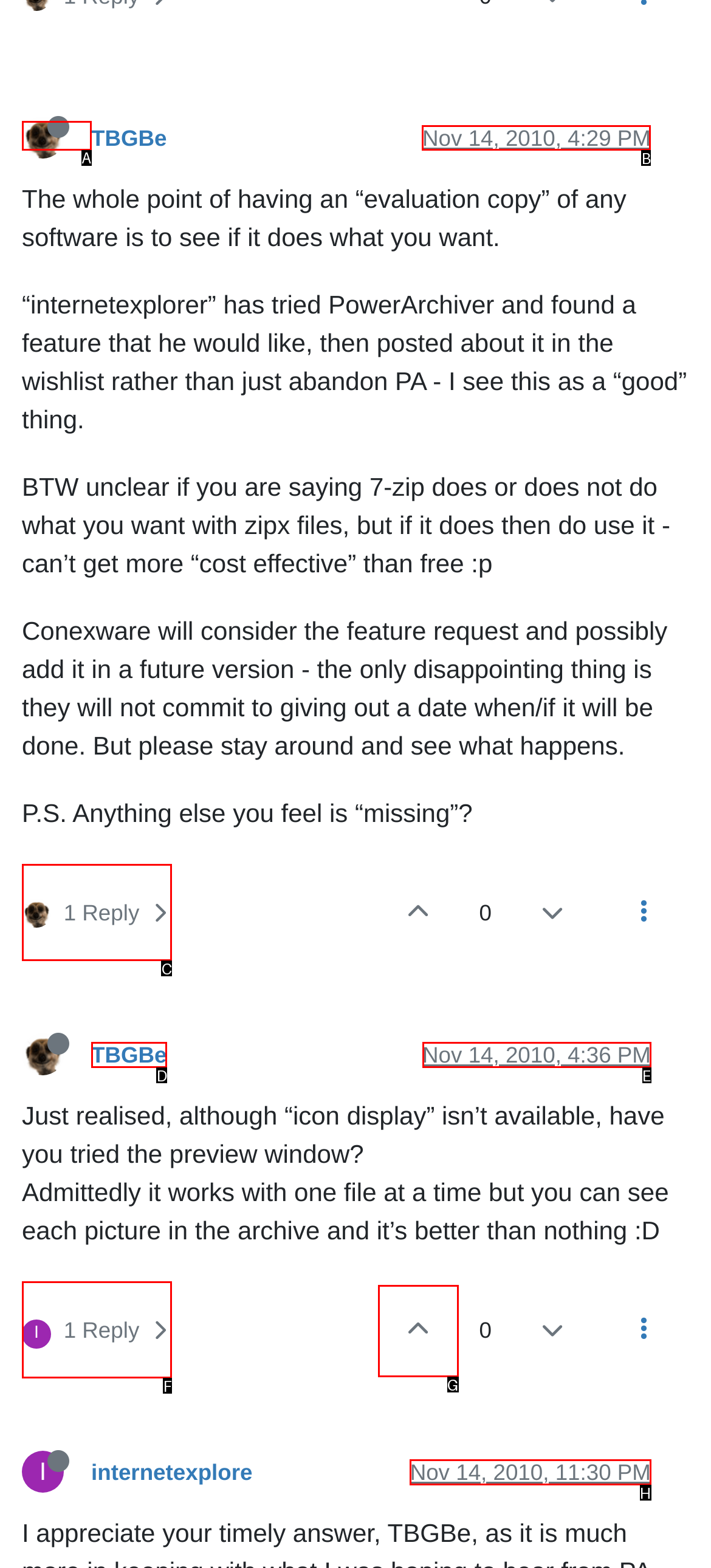Given the task: Read about how to say contractor in Spanish, point out the letter of the appropriate UI element from the marked options in the screenshot.

None